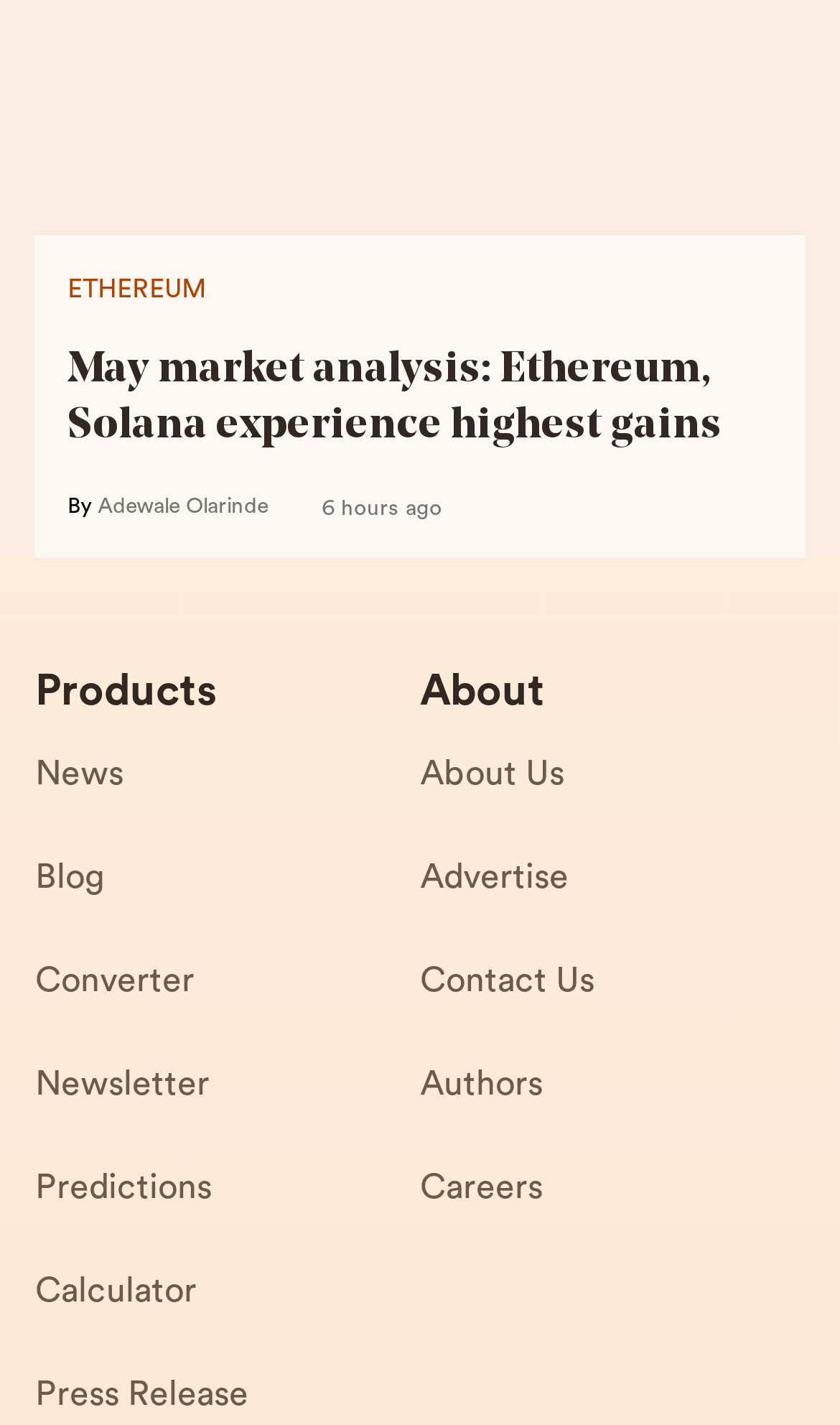Pinpoint the bounding box coordinates of the element you need to click to execute the following instruction: "Read May's market analysis". The bounding box should be represented by four float numbers between 0 and 1, in the format [left, top, right, bottom].

[0.08, 0.241, 0.92, 0.319]